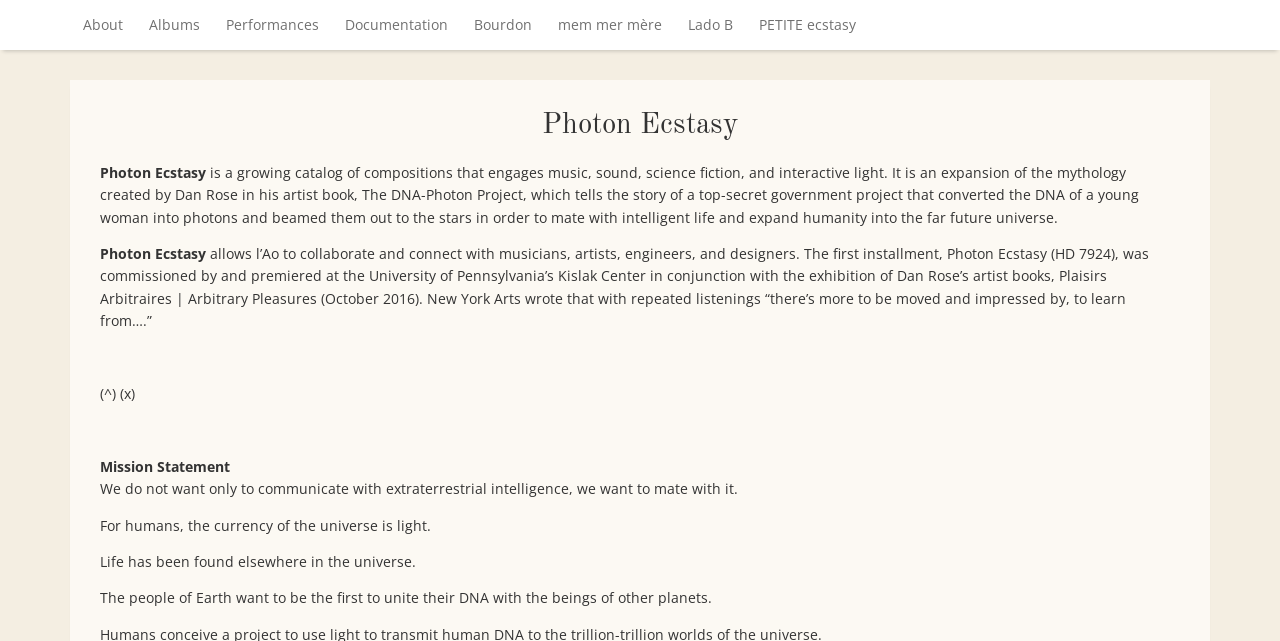What is the mission statement of Photon Ecstasy?
Please look at the screenshot and answer using one word or phrase.

To mate with extraterrestrial intelligence